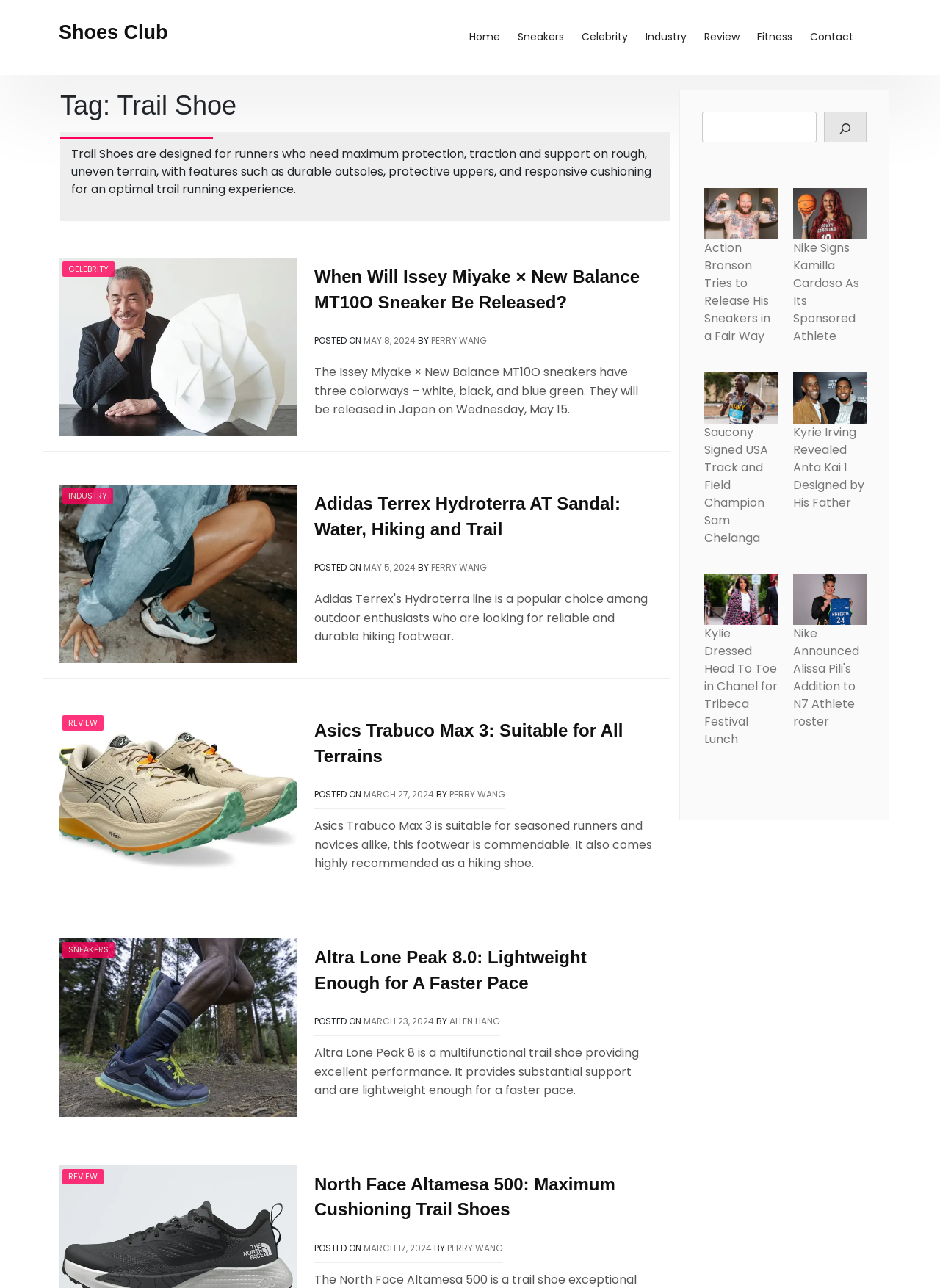Indicate the bounding box coordinates of the element that must be clicked to execute the instruction: "Check the review of Altra Lone Peak 8". The coordinates should be given as four float numbers between 0 and 1, i.e., [left, top, right, bottom].

[0.334, 0.733, 0.696, 0.772]